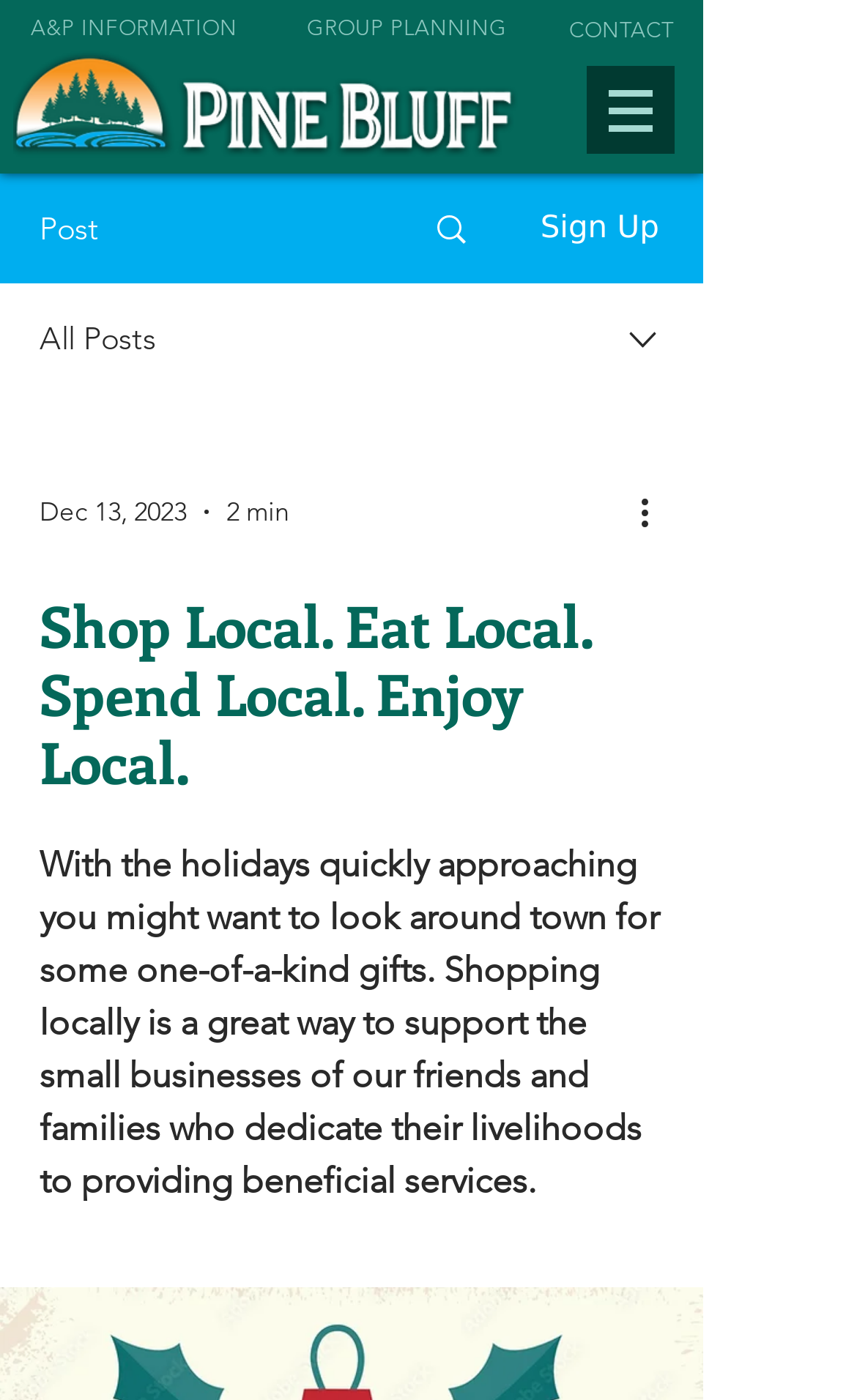What is the title or heading displayed on the webpage?

Shop Local. Eat Local. Spend Local. Enjoy Local.